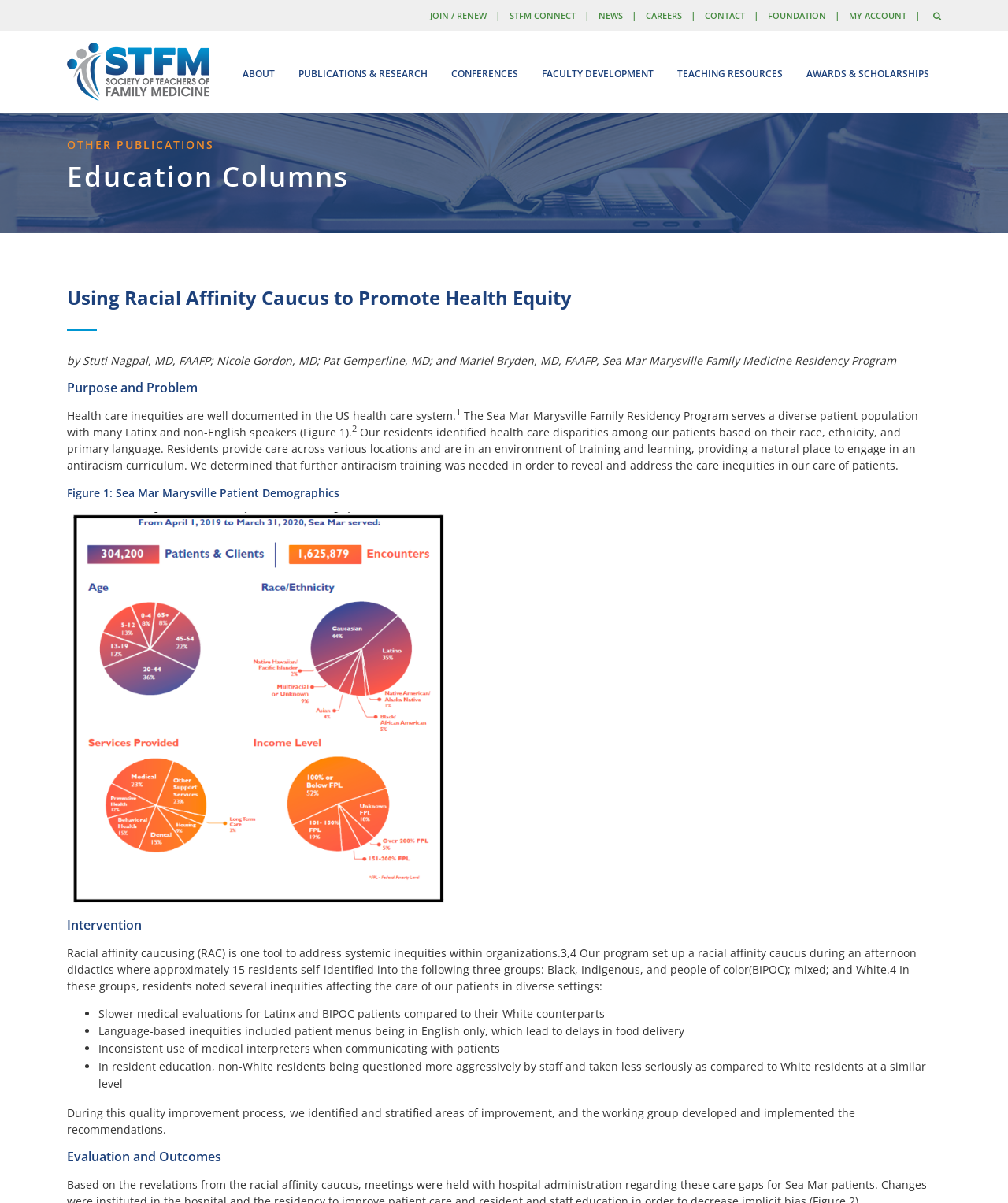Based on the element description parent_node: ABOUT, identify the bounding box of the UI element in the given webpage screenshot. The coordinates should be in the format (top-left x, top-left y, bottom-right x, bottom-right y) and must be between 0 and 1.

[0.066, 0.033, 0.208, 0.087]